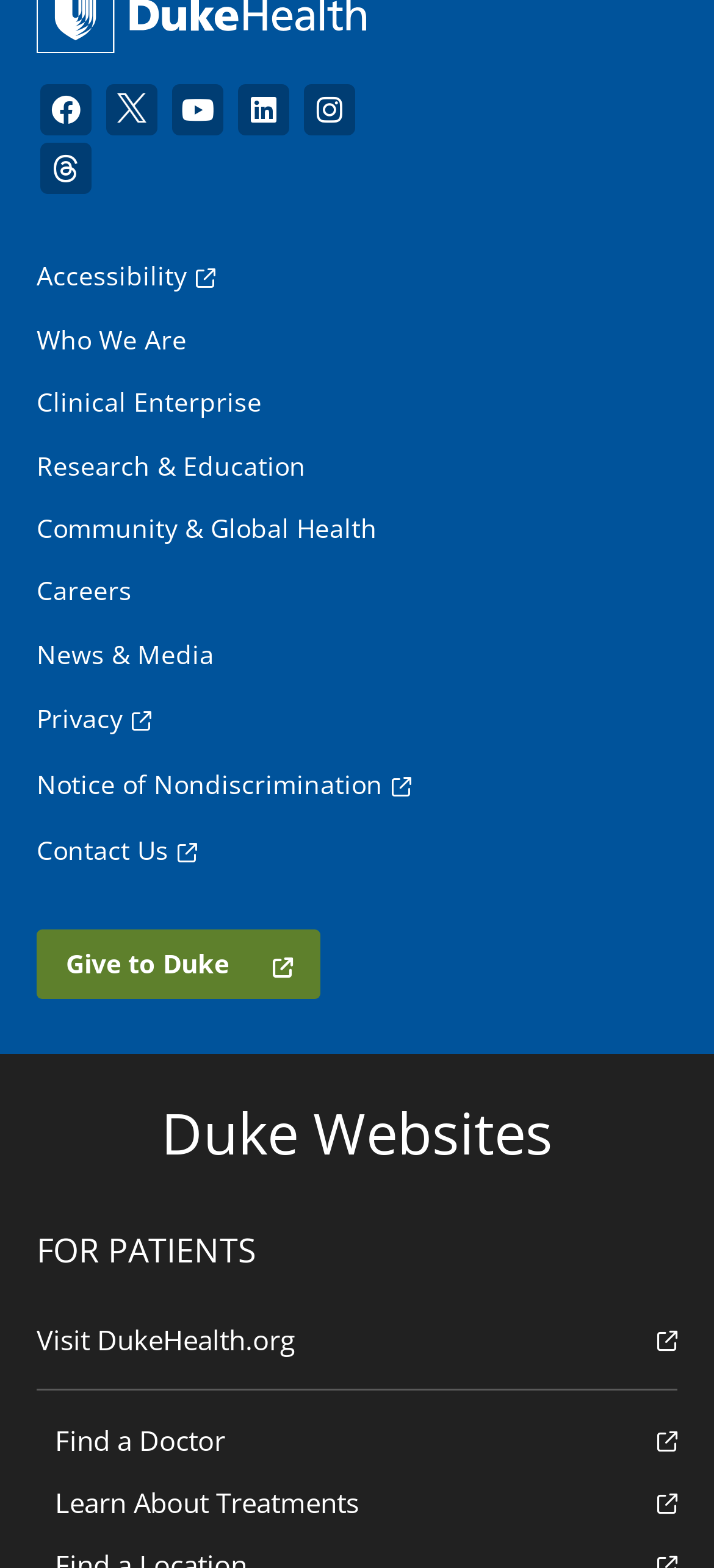Determine the bounding box coordinates of the clickable region to execute the instruction: "Find a Doctor". The coordinates should be four float numbers between 0 and 1, denoted as [left, top, right, bottom].

[0.051, 0.898, 0.949, 0.938]